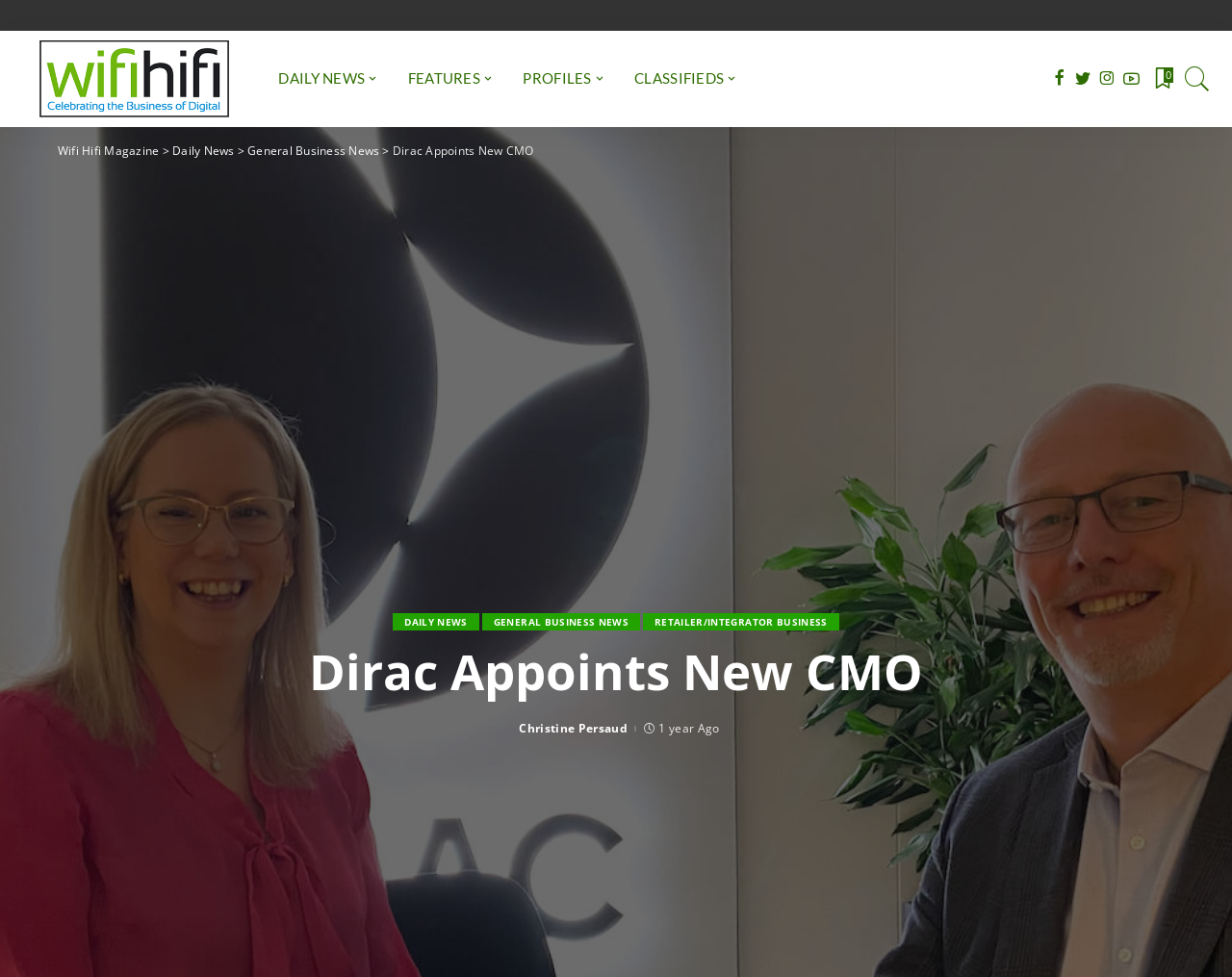Find the bounding box of the UI element described as: "General Business News". The bounding box coordinates should be given as four float values between 0 and 1, i.e., [left, top, right, bottom].

[0.391, 0.627, 0.52, 0.645]